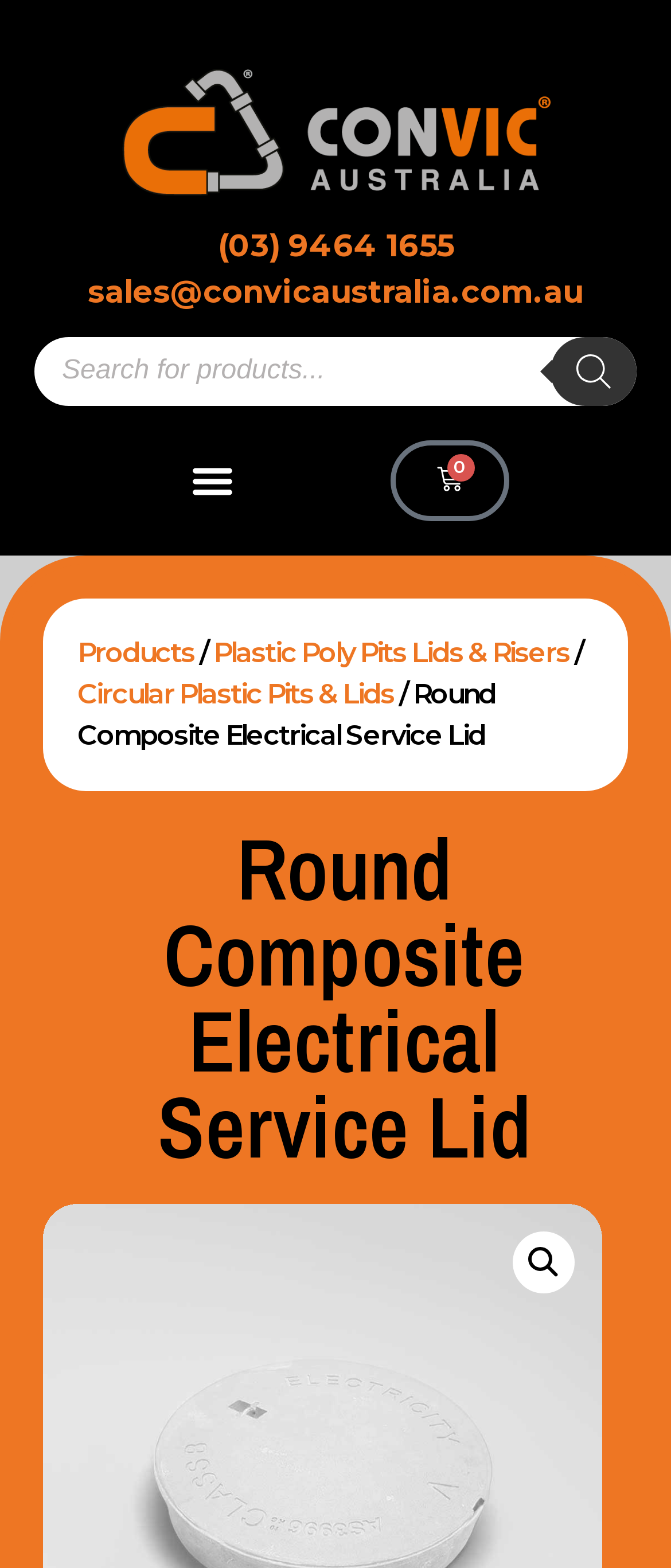Find the bounding box coordinates corresponding to the UI element with the description: "alt="🔍"". The coordinates should be formatted as [left, top, right, bottom], with values as floats between 0 and 1.

[0.764, 0.785, 0.856, 0.825]